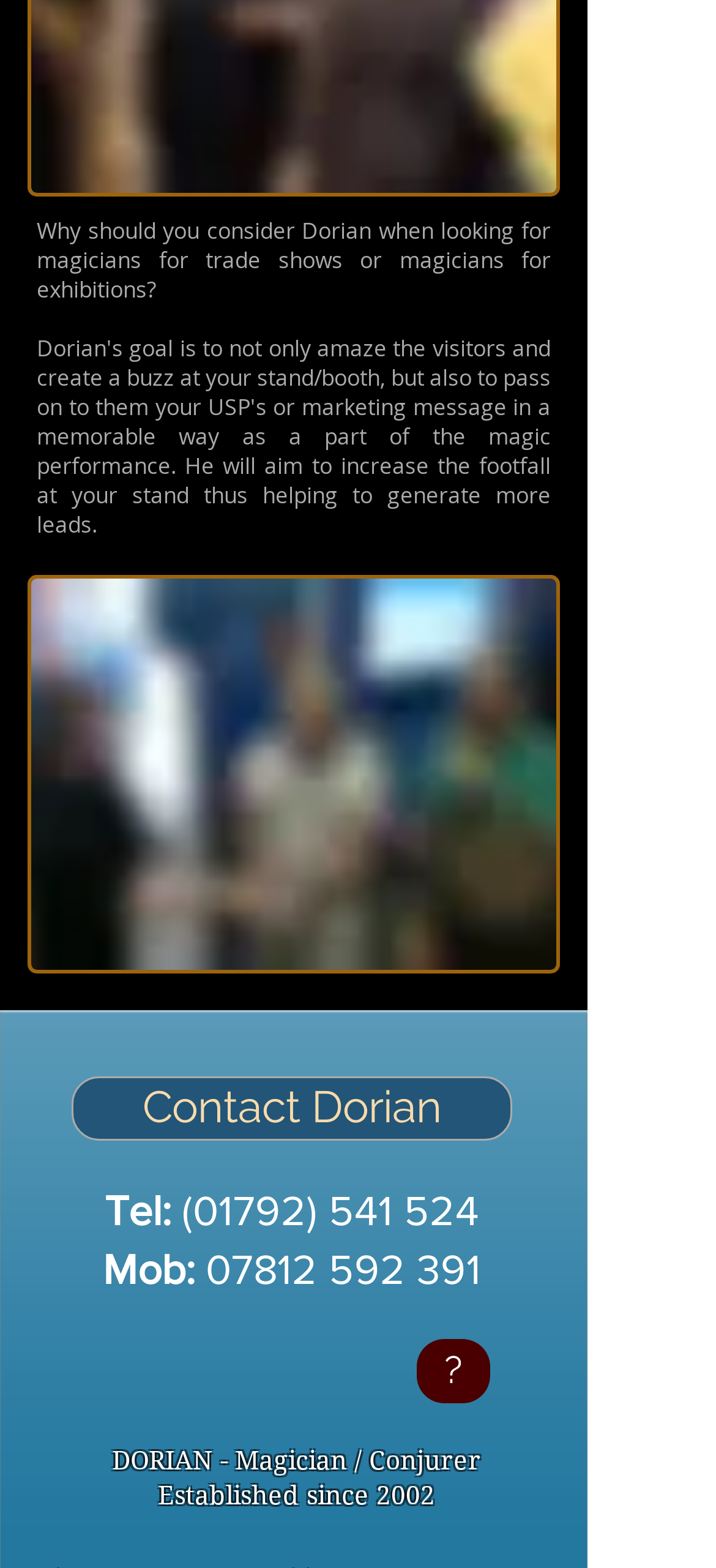Extract the bounding box for the UI element that matches this description: "aria-label="YouTube - White Circle"".

[0.467, 0.853, 0.556, 0.894]